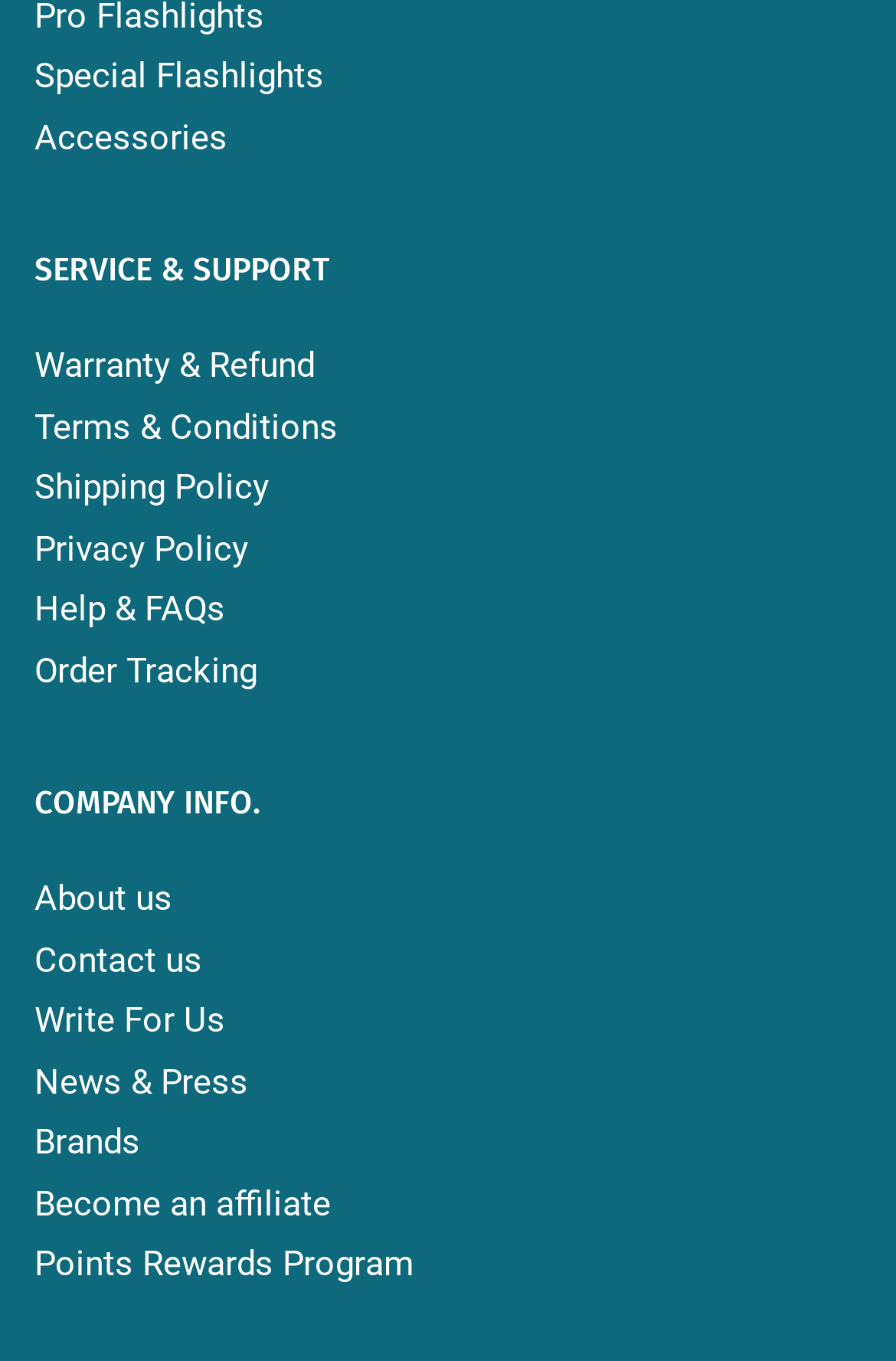Locate the bounding box coordinates of the segment that needs to be clicked to meet this instruction: "View special flashlights".

[0.038, 0.041, 0.362, 0.071]